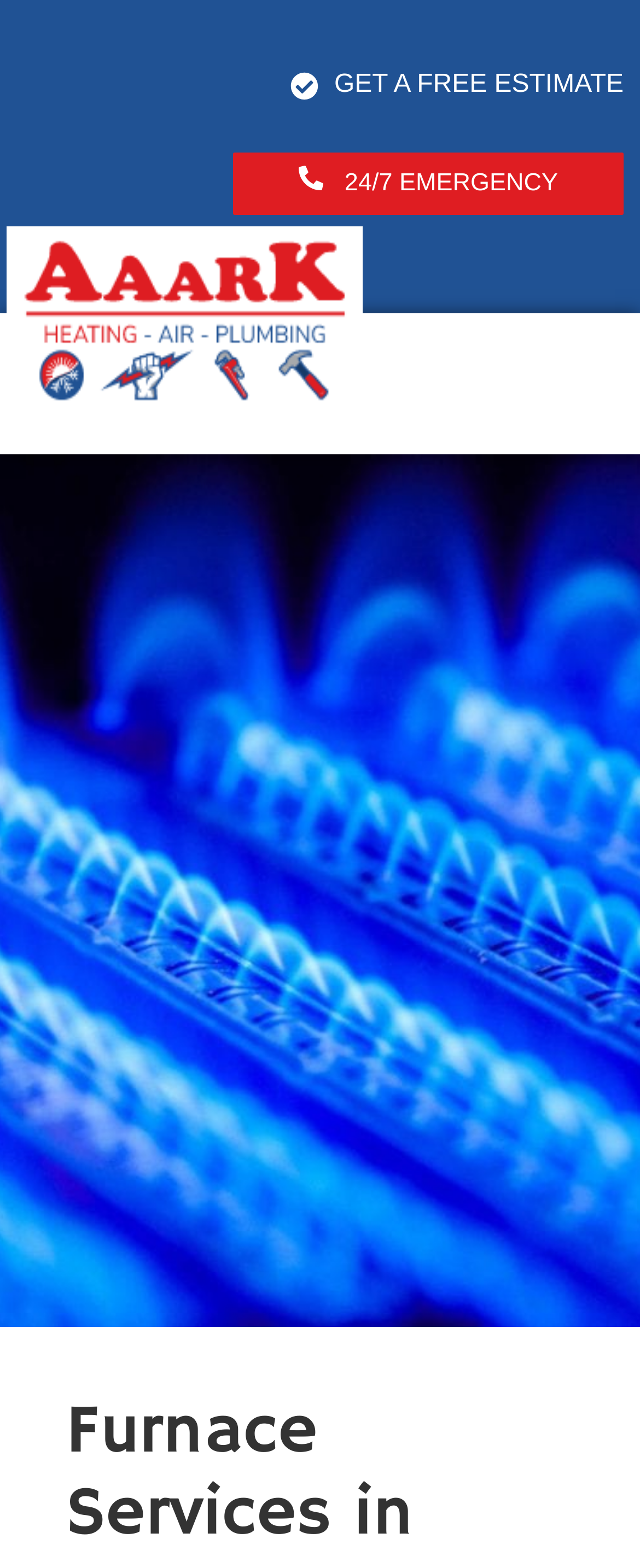Can you open or close the menu?
Please describe in detail the information shown in the image to answer the question.

Yes, you can open or close the menu because there is a generic element 'Open/Close Menu' on the top right side of the page, indicating that the menu can be toggled open or closed.